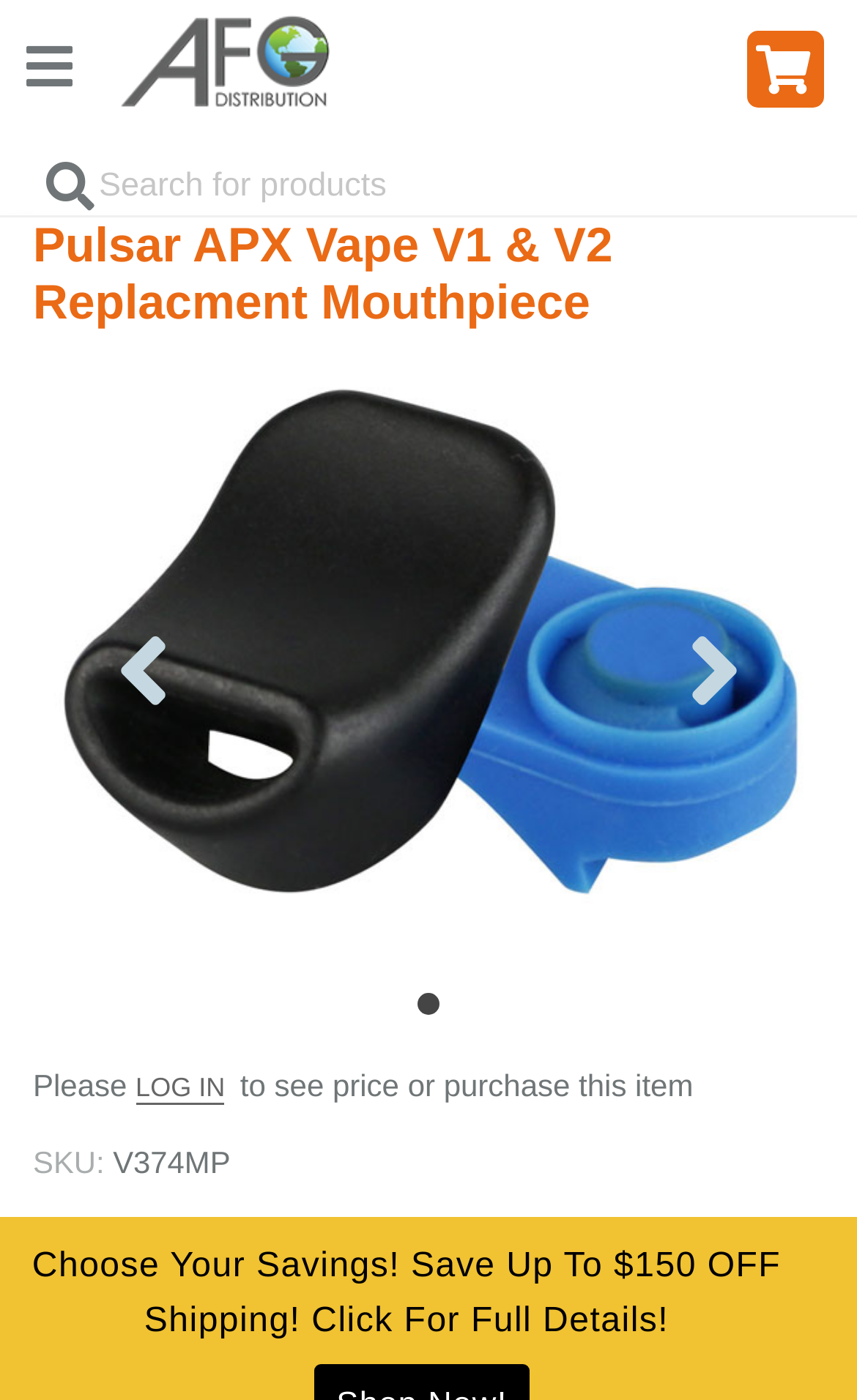Provide your answer in a single word or phrase: 
What is the SKU of the product?

V374MP